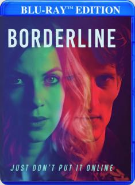What is the theme suggested by the tagline?
Offer a detailed and full explanation in response to the question.

The tagline 'Just don't put it online' suggests that the film's plot revolves around themes of privacy and the dangers of the digital world.